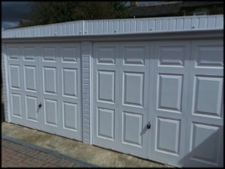Please provide a one-word or phrase answer to the question: 
What is the purpose of Grimston Asbestos Removal?

Asbestos removal